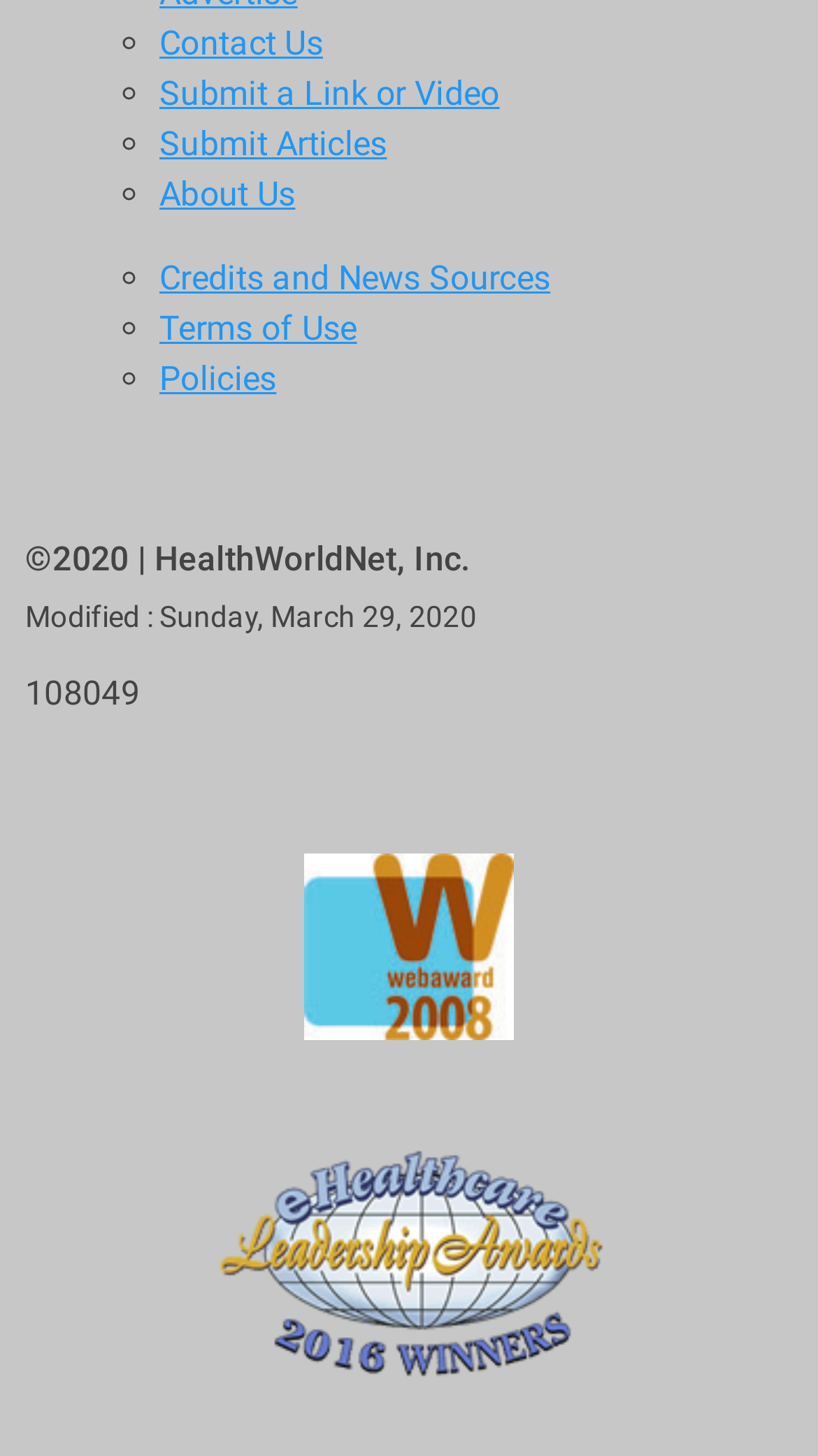Provide the bounding box coordinates for the area that should be clicked to complete the instruction: "Submit Articles".

[0.195, 0.085, 0.473, 0.112]